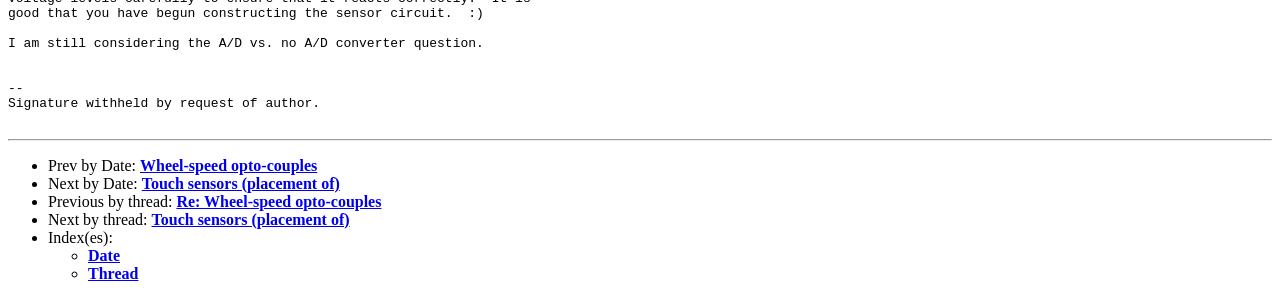What is the purpose of the 'Index(es):' section?
We need a detailed and meticulous answer to the question.

The 'Index(es):' section provides links to the index of the content. It allows users to quickly access specific parts of the content.